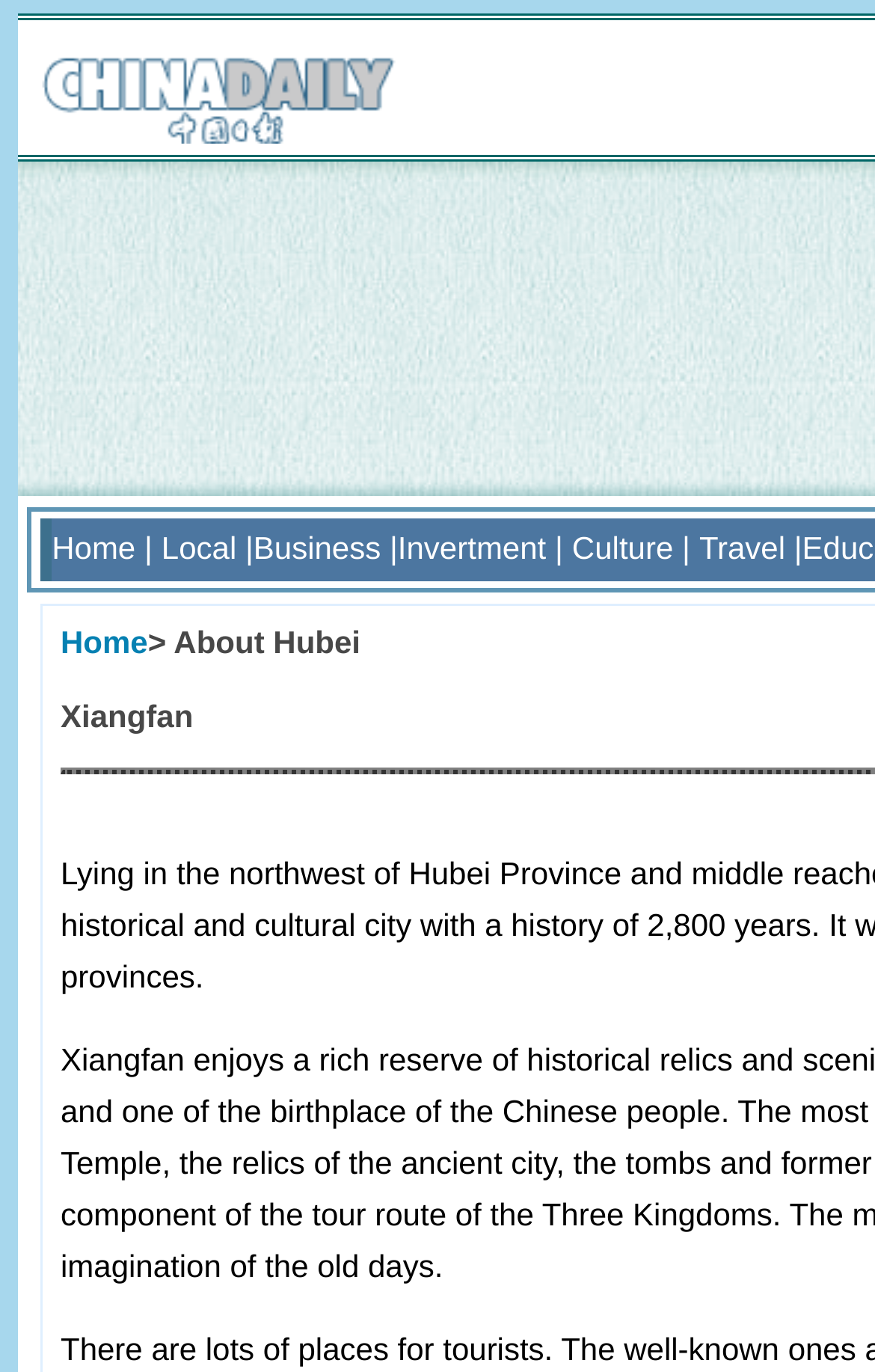Use a single word or phrase to answer the question: 
How many links are in the top navigation bar?

6